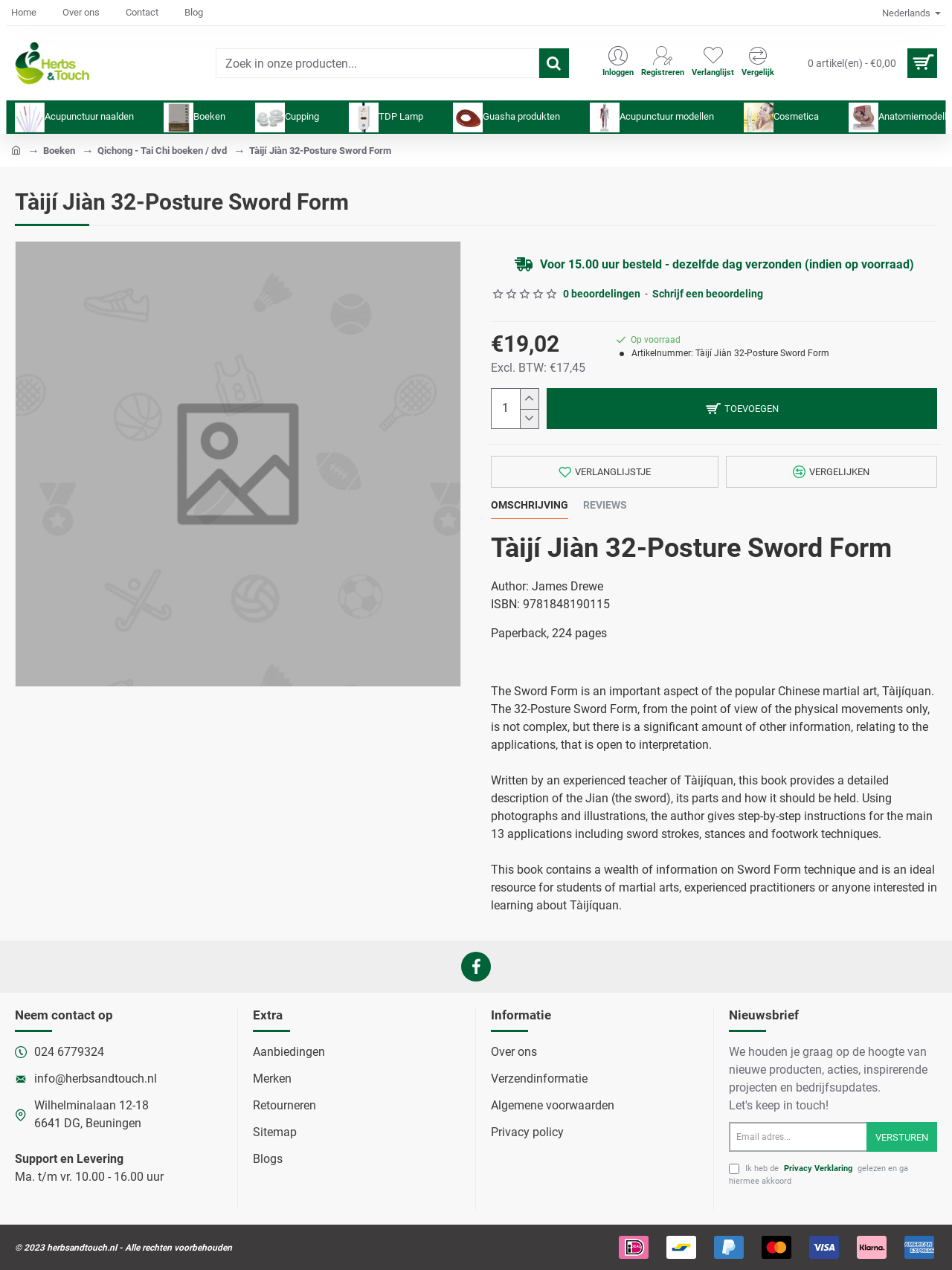Pinpoint the bounding box coordinates of the element that must be clicked to accomplish the following instruction: "Contact the support team". The coordinates should be in the format of four float numbers between 0 and 1, i.e., [left, top, right, bottom].

[0.016, 0.822, 0.109, 0.843]